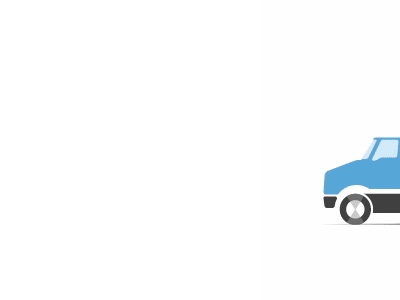What type of moves does the company handle?
Look at the image and construct a detailed response to the question.

The animation emphasizes the company's ability to handle a diverse range of relocations, including residential and commercial moves, which implies that the company provides services for both types of moves.